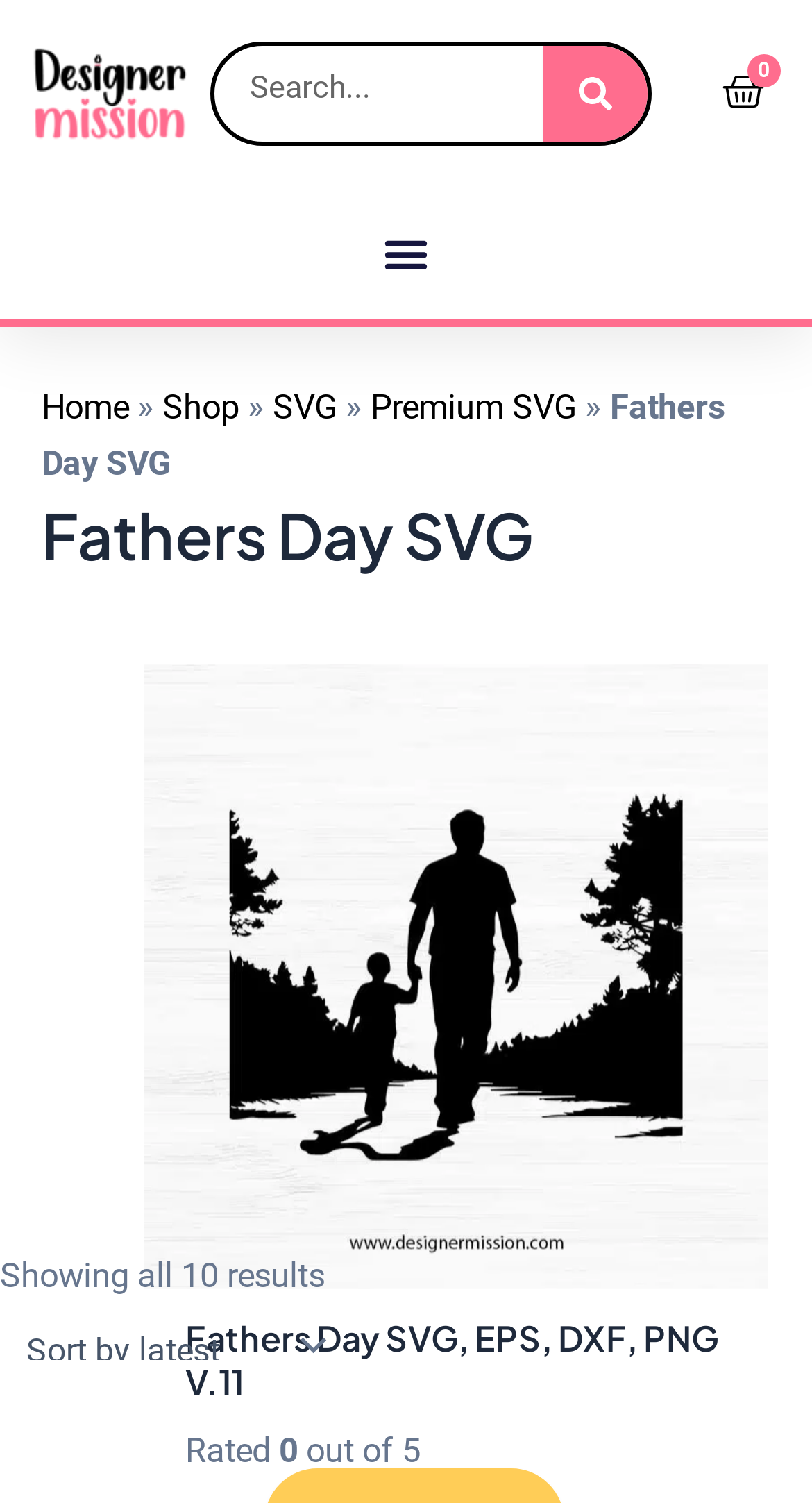Can you find the bounding box coordinates of the area I should click to execute the following instruction: "Search for something"?

[0.265, 0.03, 0.669, 0.086]